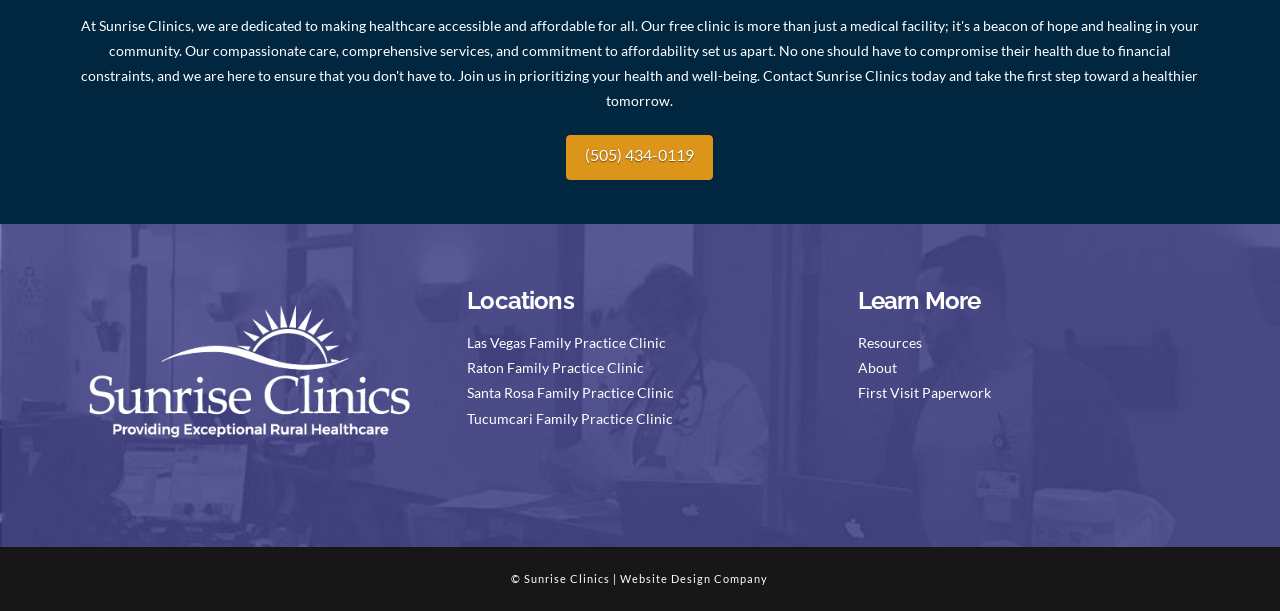Please locate the clickable area by providing the bounding box coordinates to follow this instruction: "Learn about Las Vegas Family Practice Clinic".

[0.365, 0.555, 0.521, 0.566]